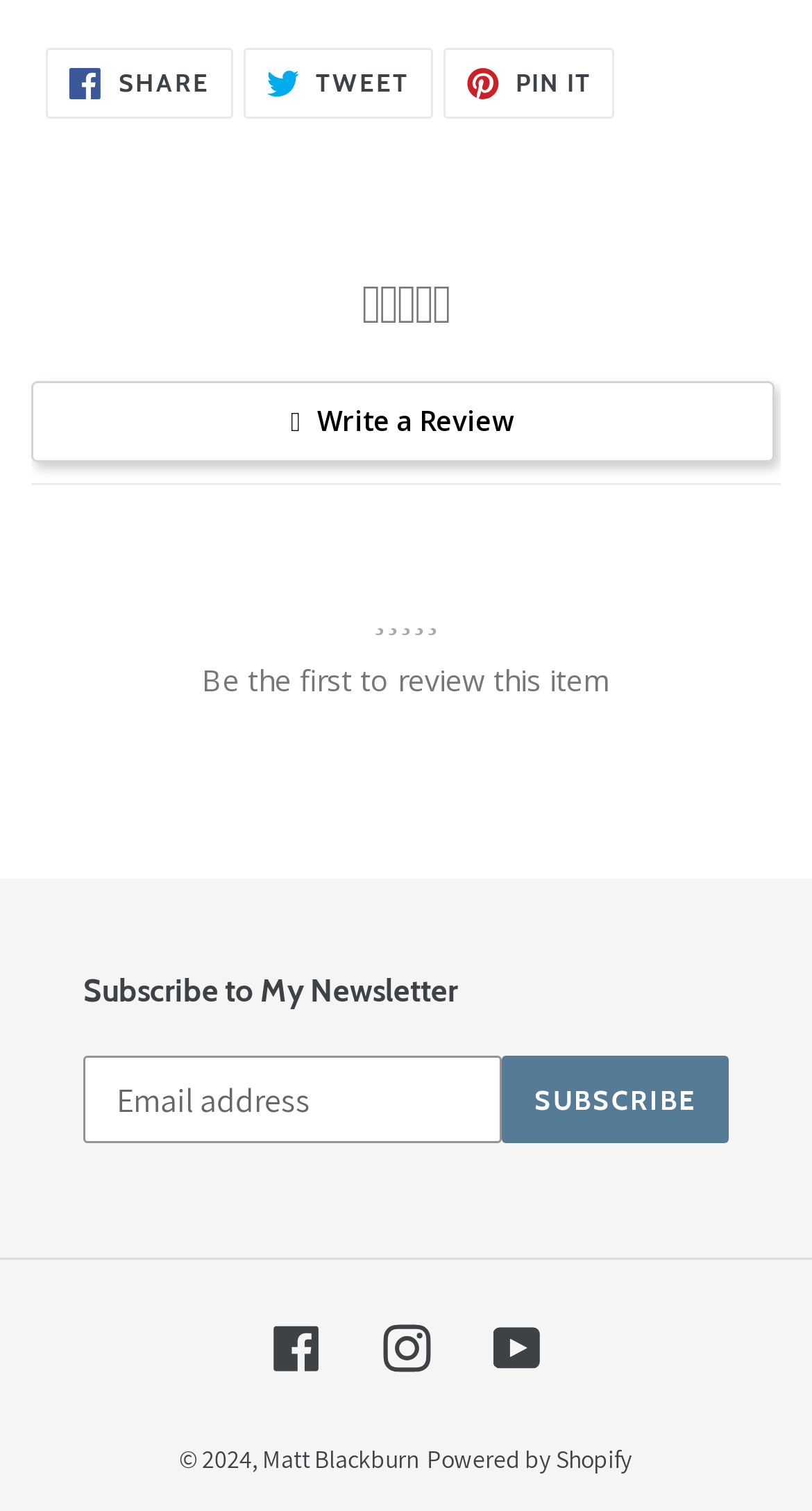Provide the bounding box coordinates for the area that should be clicked to complete the instruction: "Visit Facebook page".

[0.335, 0.876, 0.394, 0.909]